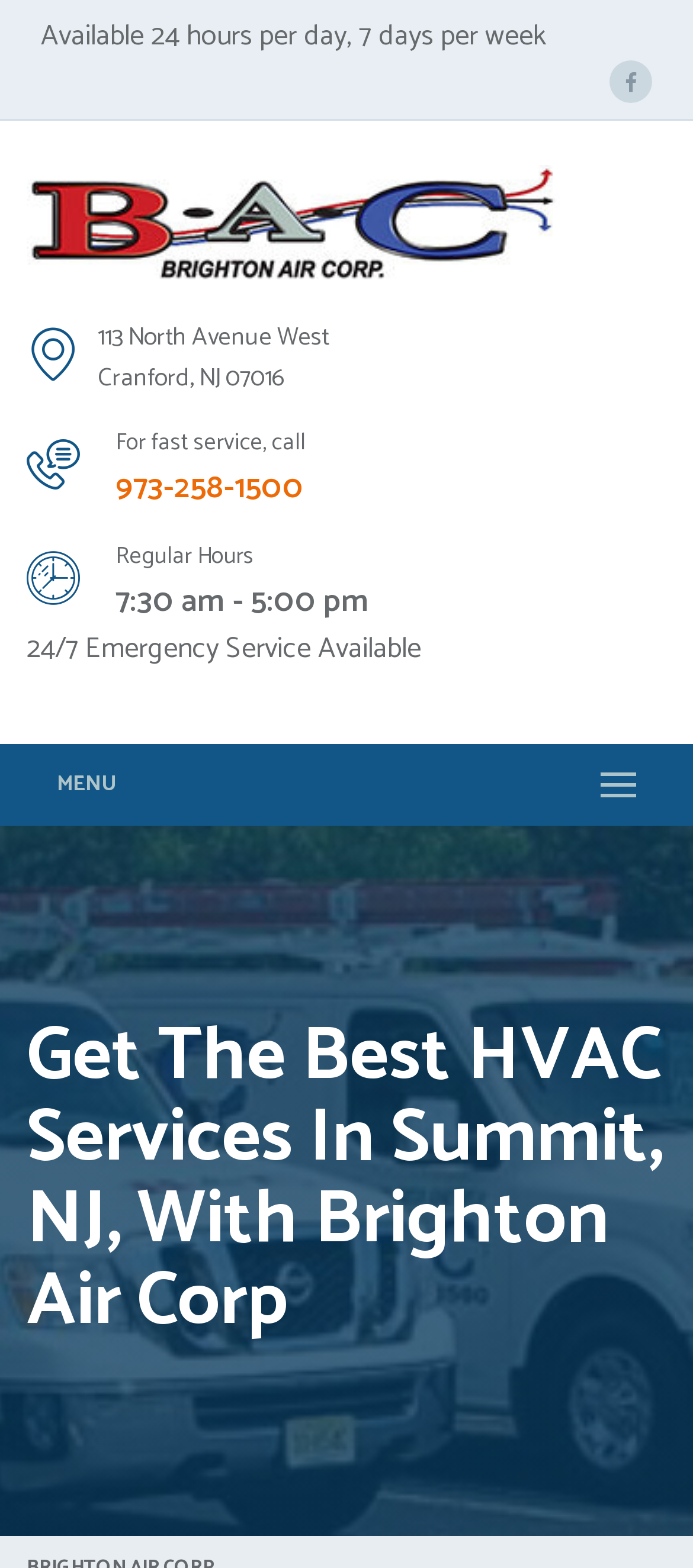Determine the main heading of the webpage and generate its text.

Get The Best HVAC Services In Summit, NJ, With Brighton Air Corp